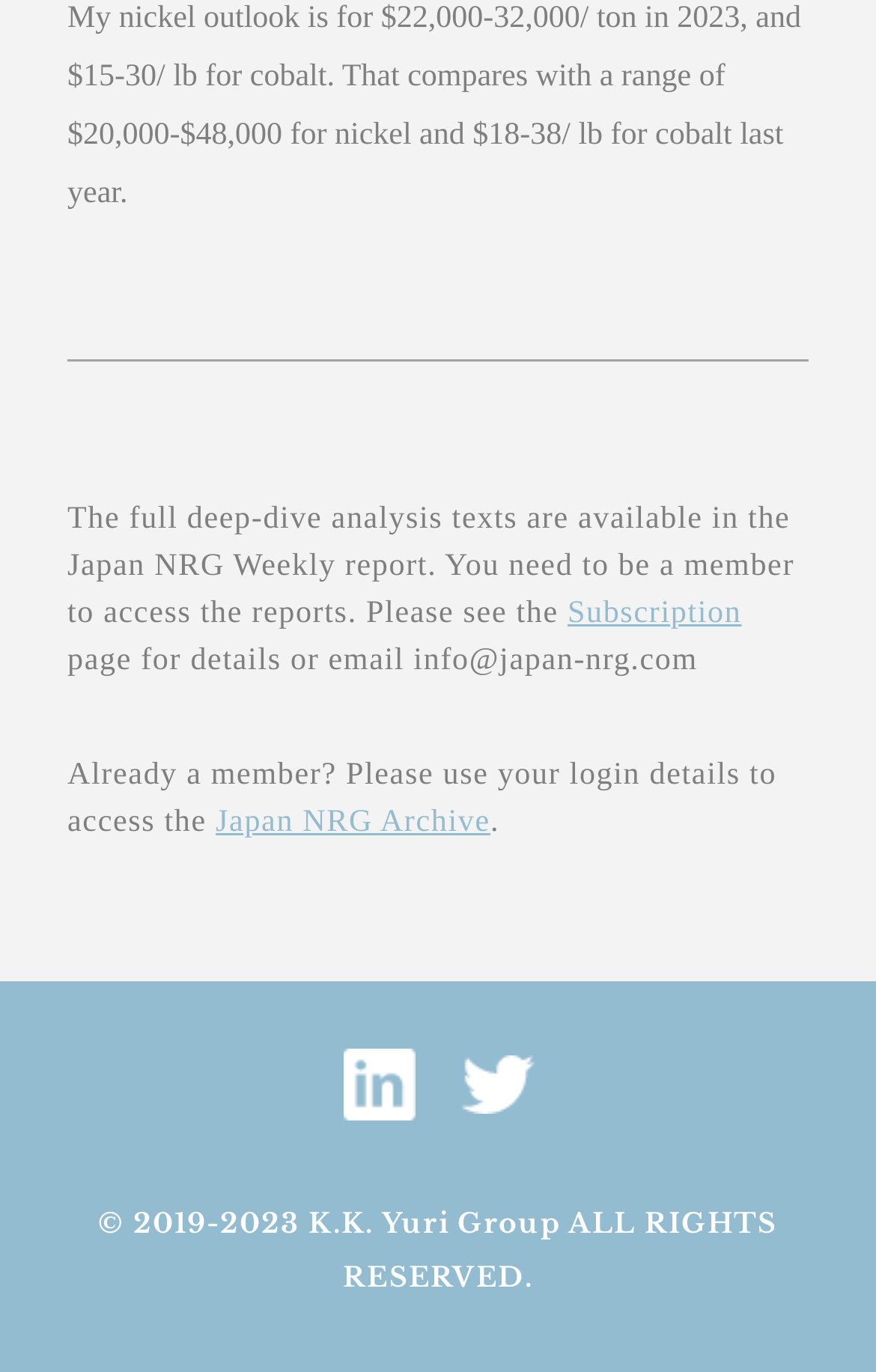Determine the bounding box coordinates for the HTML element mentioned in the following description: "Subscription". The coordinates should be a list of four floats ranging from 0 to 1, represented as [left, top, right, bottom].

[0.648, 0.435, 0.847, 0.46]